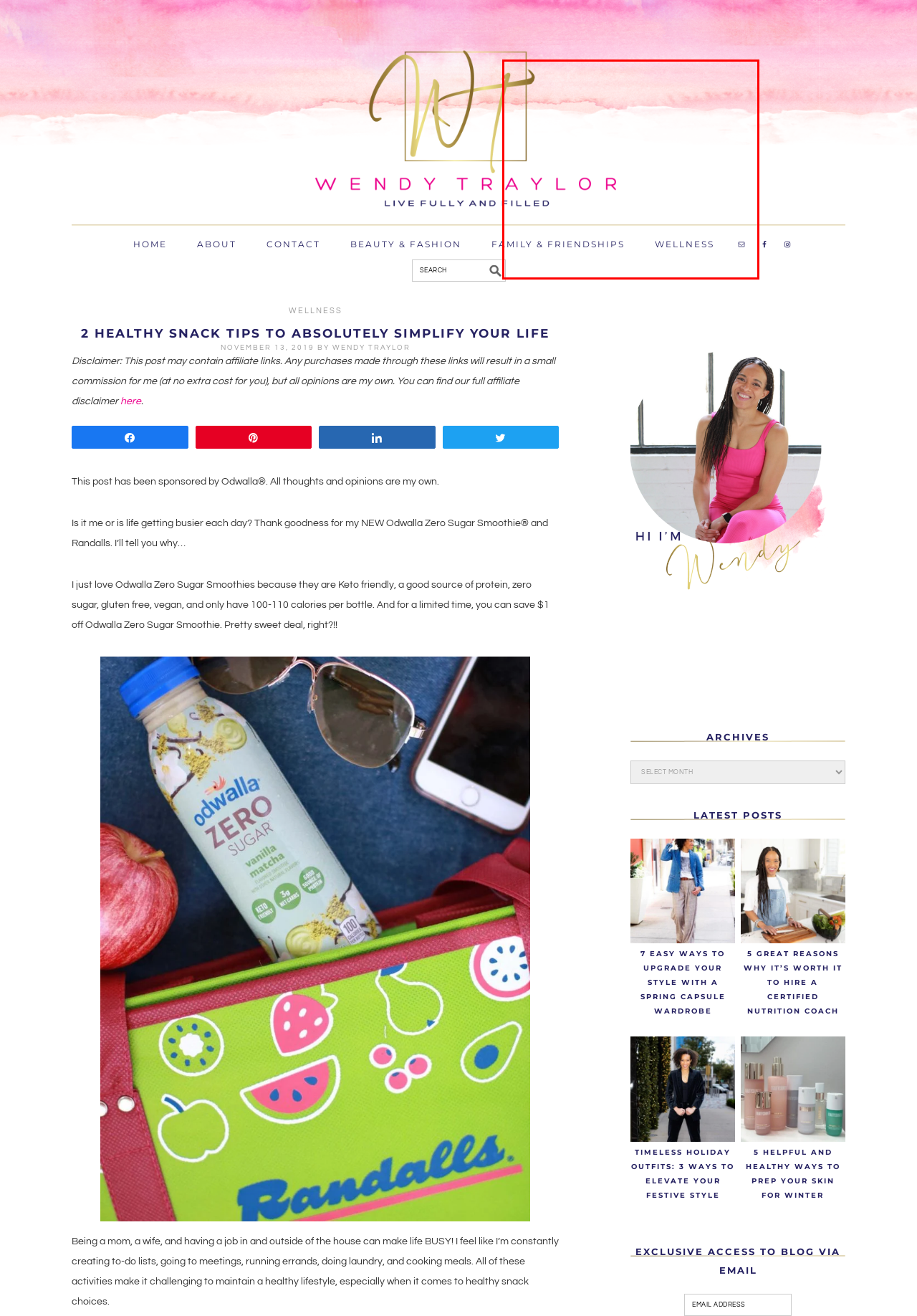You have a screenshot of a webpage, and a red bounding box highlights an element. Select the webpage description that best fits the new page after clicking the element within the bounding box. Options are:
A. Contact - Wendy Traylor
B. Beauty & Fashion Archives - Wendy Traylor
C. Family & Friendships Archives - Wendy Traylor
D. 5 Reasons Why It's Worth It To Hire a Certified Nutrition Coach
E. Wendy Traylor -- Live Fully and Filled
F. Timeless Holiday Outfits: 3 Ways to Elevate Your Festive Style
G. About - Wendy Traylor
H. Wellness Archives - Wendy Traylor

E